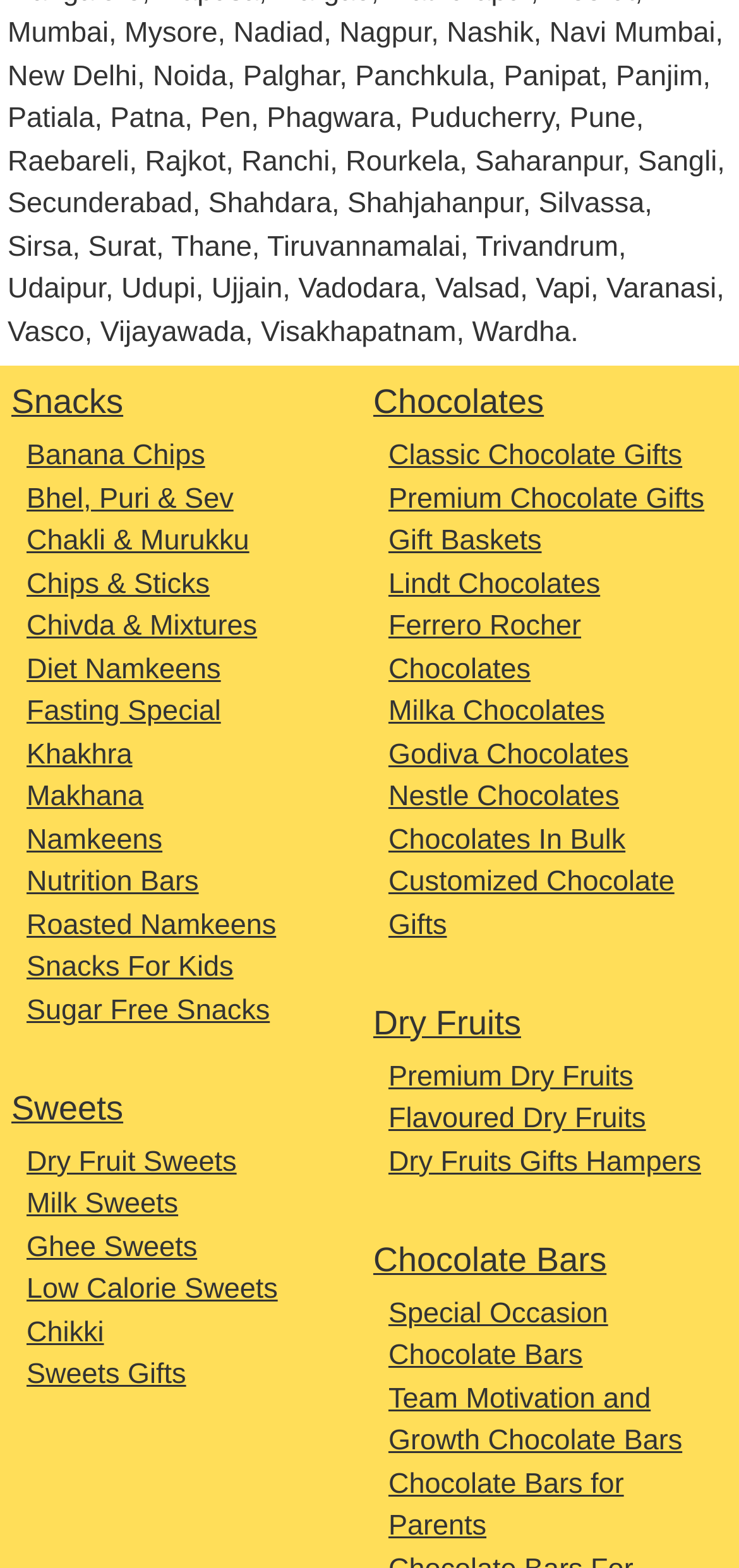Pinpoint the bounding box coordinates of the clickable element needed to complete the instruction: "Click on Snacks". The coordinates should be provided as four float numbers between 0 and 1: [left, top, right, bottom].

[0.015, 0.244, 0.174, 0.269]